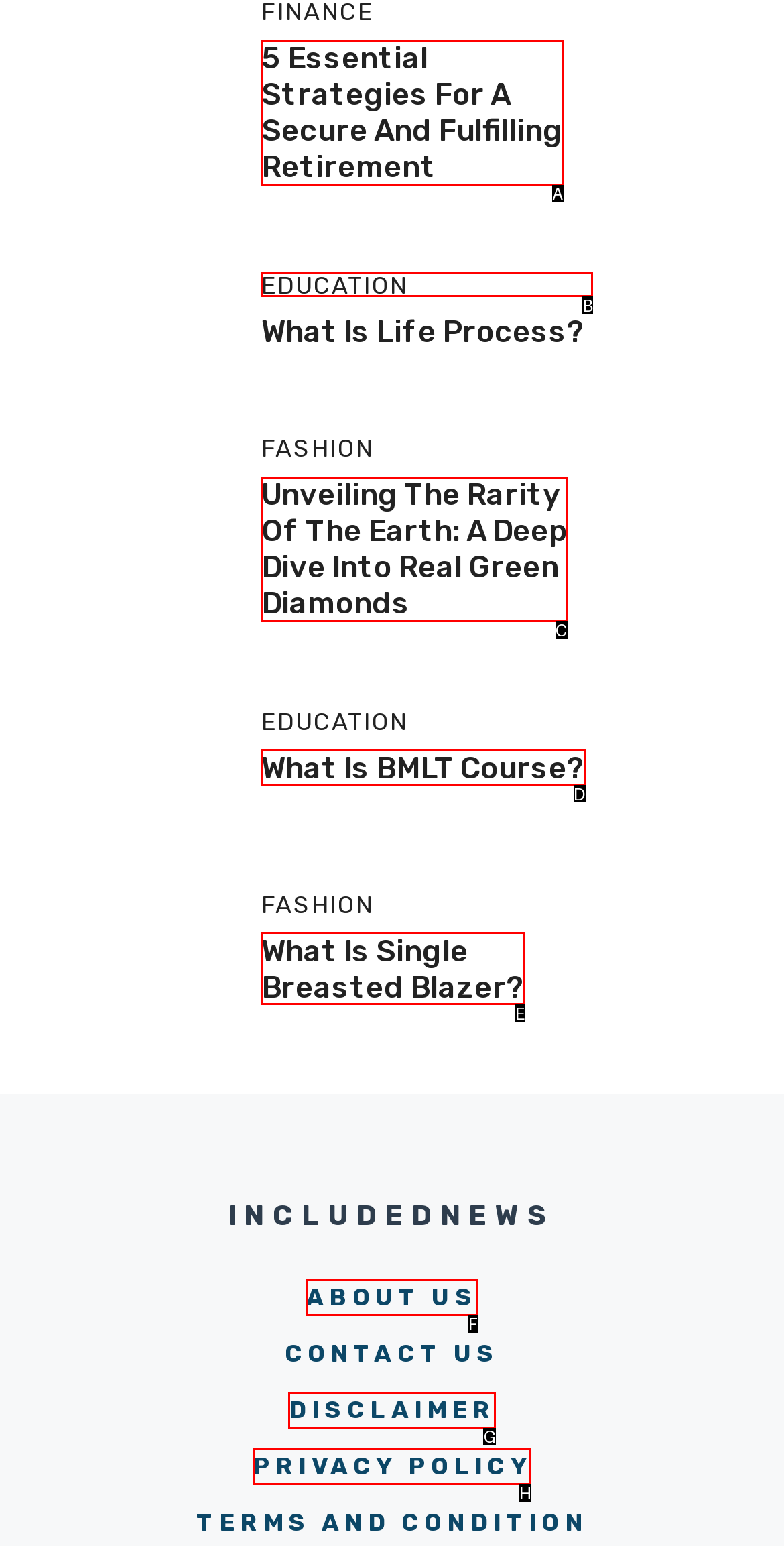Find the HTML element to click in order to complete this task: visit the EDUCATION section
Answer with the letter of the correct option.

B